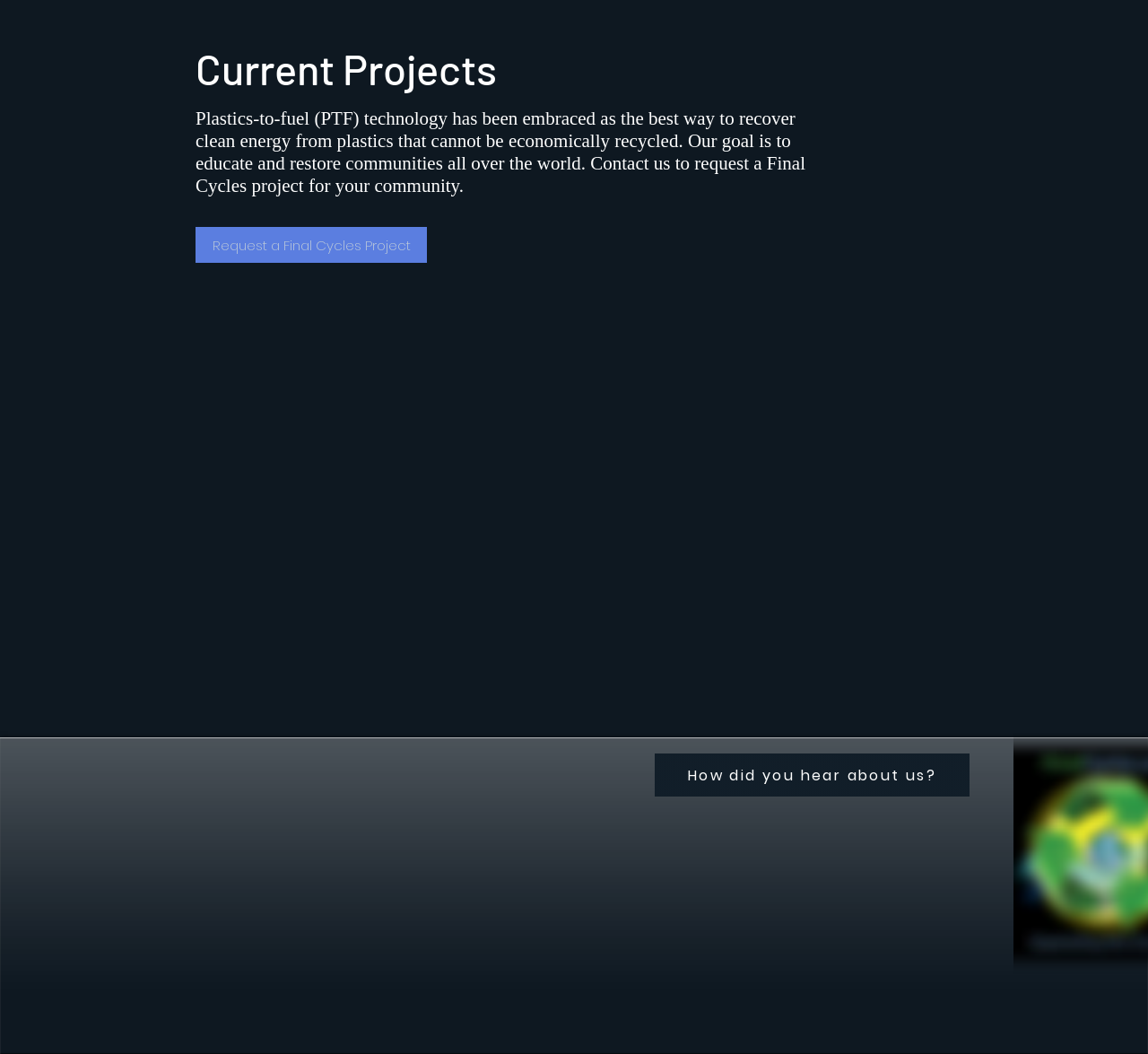Locate the bounding box of the UI element with the following description: "Request a Final Cycles Project".

[0.17, 0.215, 0.372, 0.249]